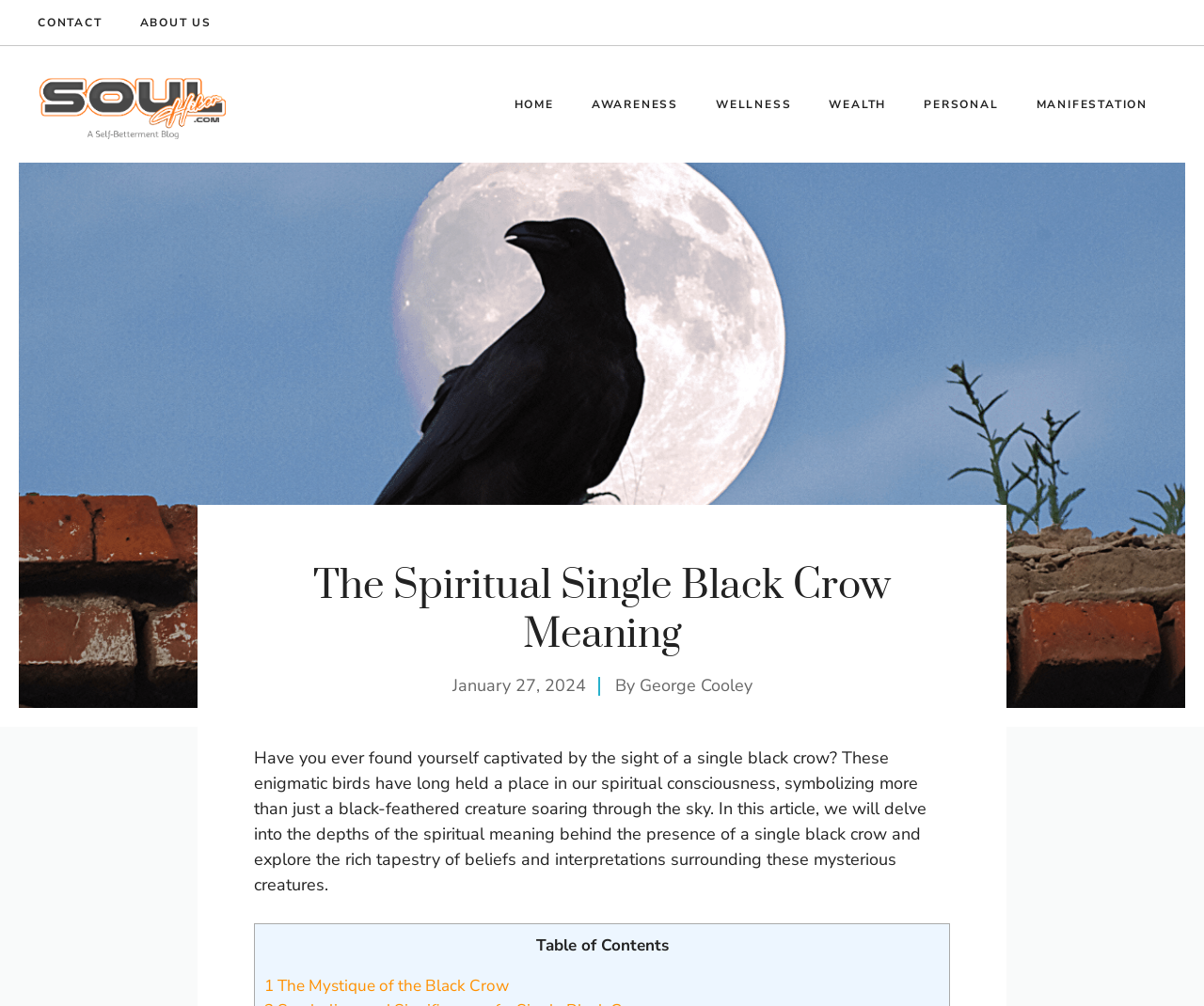Please identify the bounding box coordinates of the element's region that needs to be clicked to fulfill the following instruction: "go to contact page". The bounding box coordinates should consist of four float numbers between 0 and 1, i.e., [left, top, right, bottom].

[0.031, 0.014, 0.085, 0.031]